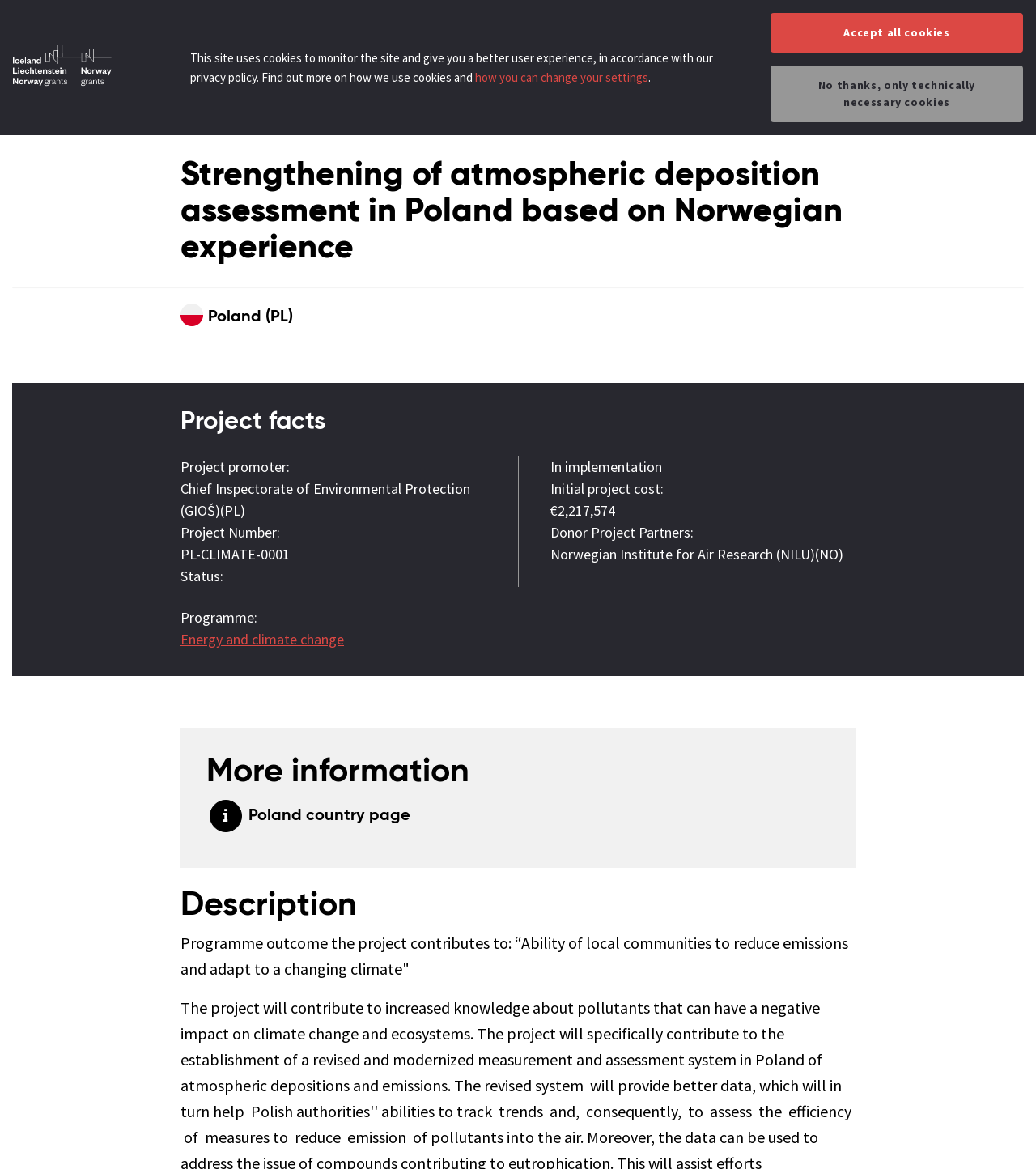Utilize the details in the image to thoroughly answer the following question: What is the status of this project?

I found the answer by looking at the 'Project facts' section, where it lists the status as 'In implementation'.